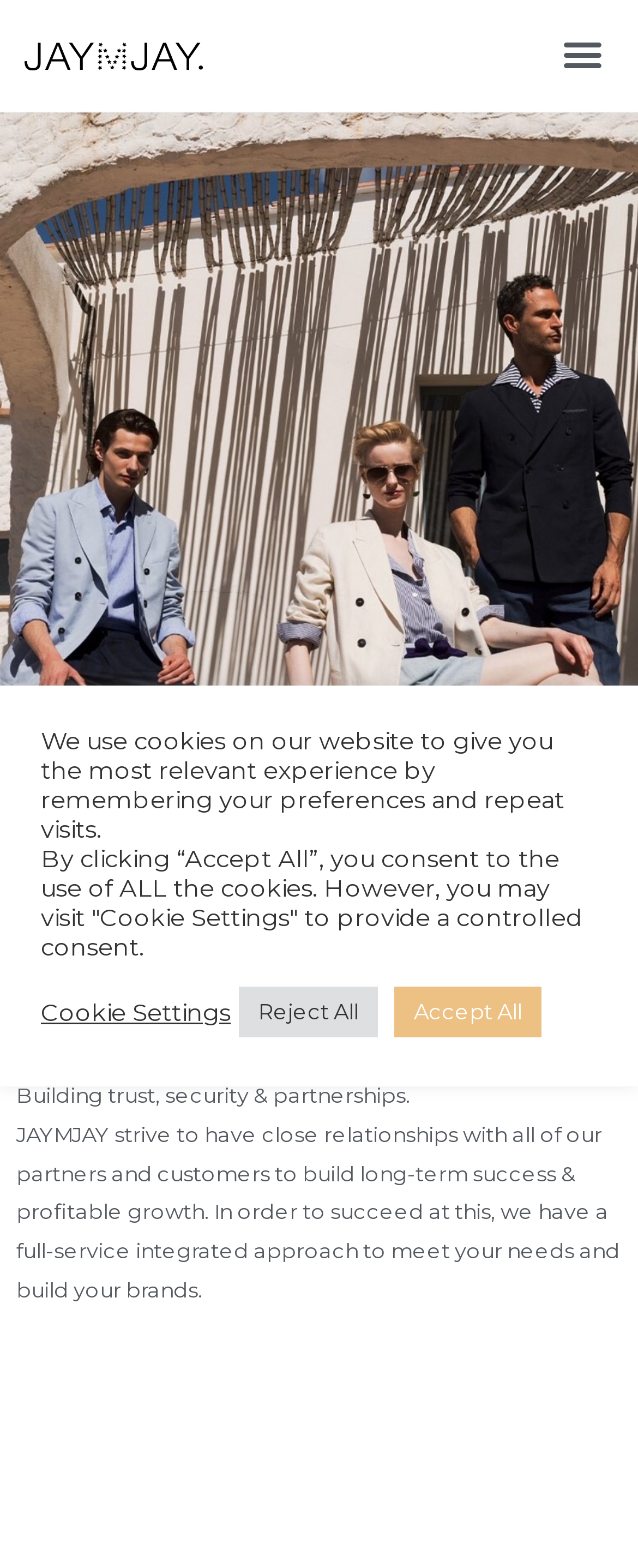What is the main goal of JaymJay?
Answer the question with as much detail as you can, using the image as a reference.

Based on the webpage content, JaymJay strives to have close relationships with partners and customers to build long-term success and profitable growth, as stated in the paragraph below the 'OUR SERVICES' heading.